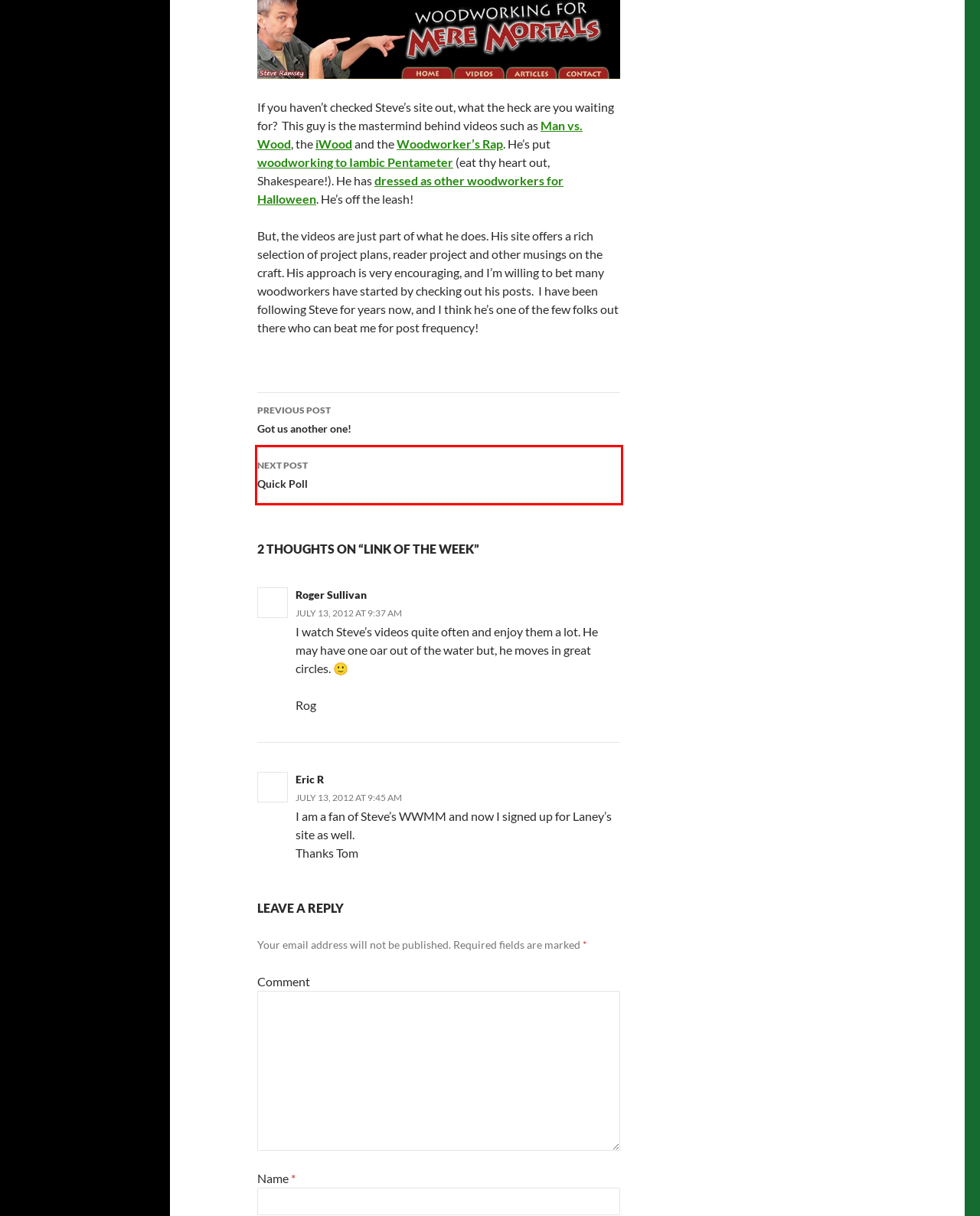You have a screenshot of a webpage with a red bounding box around an element. Select the webpage description that best matches the new webpage after clicking the element within the red bounding box. Here are the descriptions:
A. Blog Tool, Publishing Platform, and CMS – WordPress.org
B. Link of the week | Tom's Workbench
C. Last Minute Elf | Tom's Workbench
D. Got us another one! | Tom's Workbench
E. Quick Poll: How do you store your chisels? | Tom's Workbench
F. Privacy Policy – Akismet
G. The Shop Monkey | Tom's Workbench
H. Get Woodworking! | Tom's Workbench

E